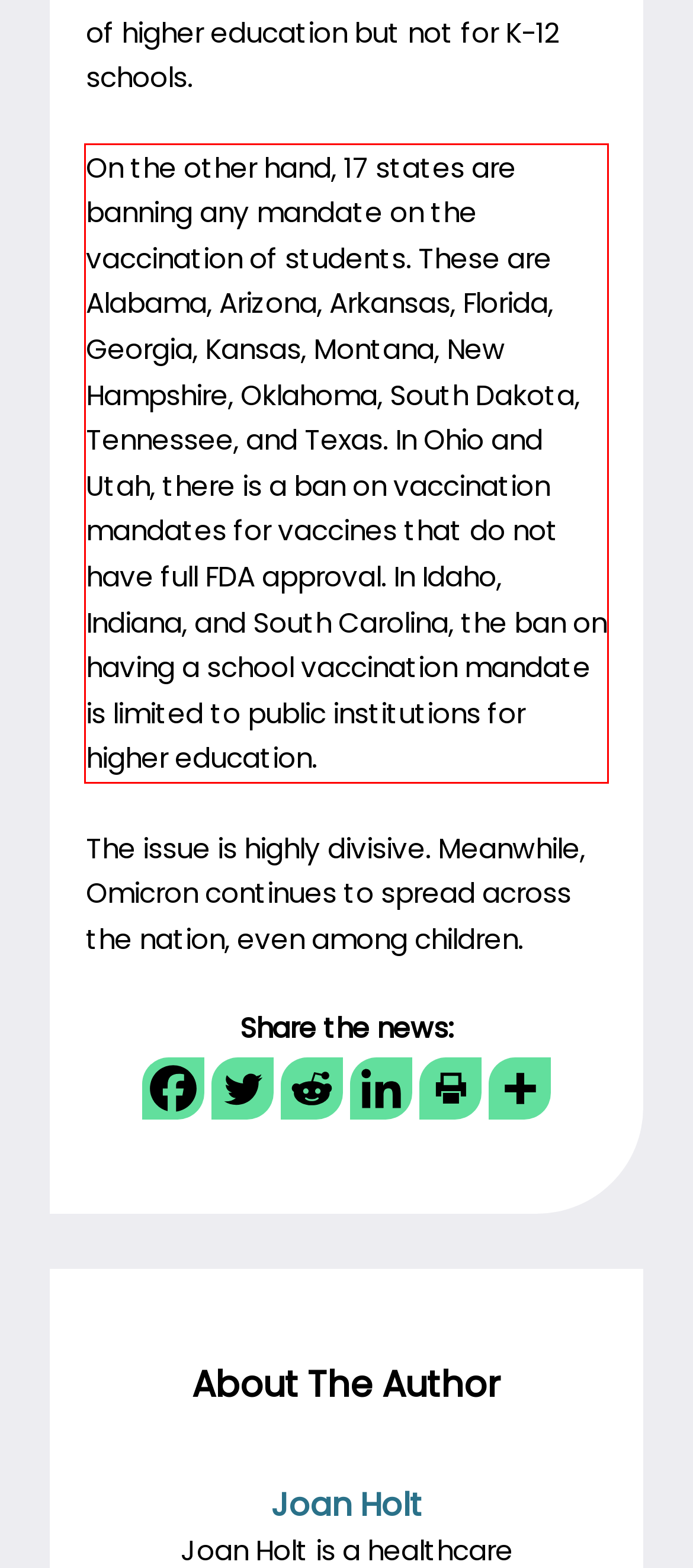Perform OCR on the text inside the red-bordered box in the provided screenshot and output the content.

On the other hand, 17 states are banning any mandate on the vaccination of students. These are Alabama, Arizona, Arkansas, Florida, Georgia, Kansas, Montana, New Hampshire, Oklahoma, South Dakota, Tennessee, and Texas. In Ohio and Utah, there is a ban on vaccination mandates for vaccines that do not have full FDA approval. In Idaho, Indiana, and South Carolina, the ban on having a school vaccination mandate is limited to public institutions for higher education.